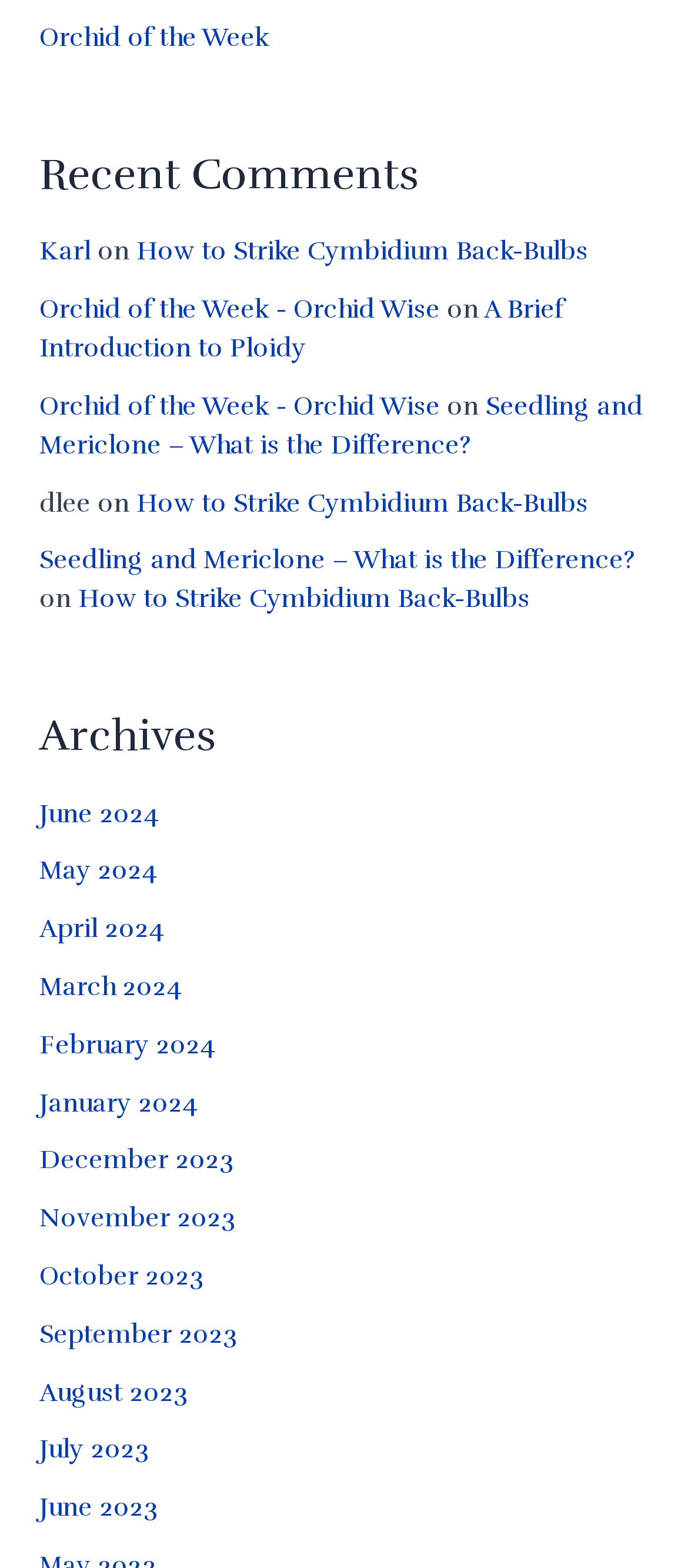Please give a concise answer to this question using a single word or phrase: 
What is the text of the second comment?

on Karl